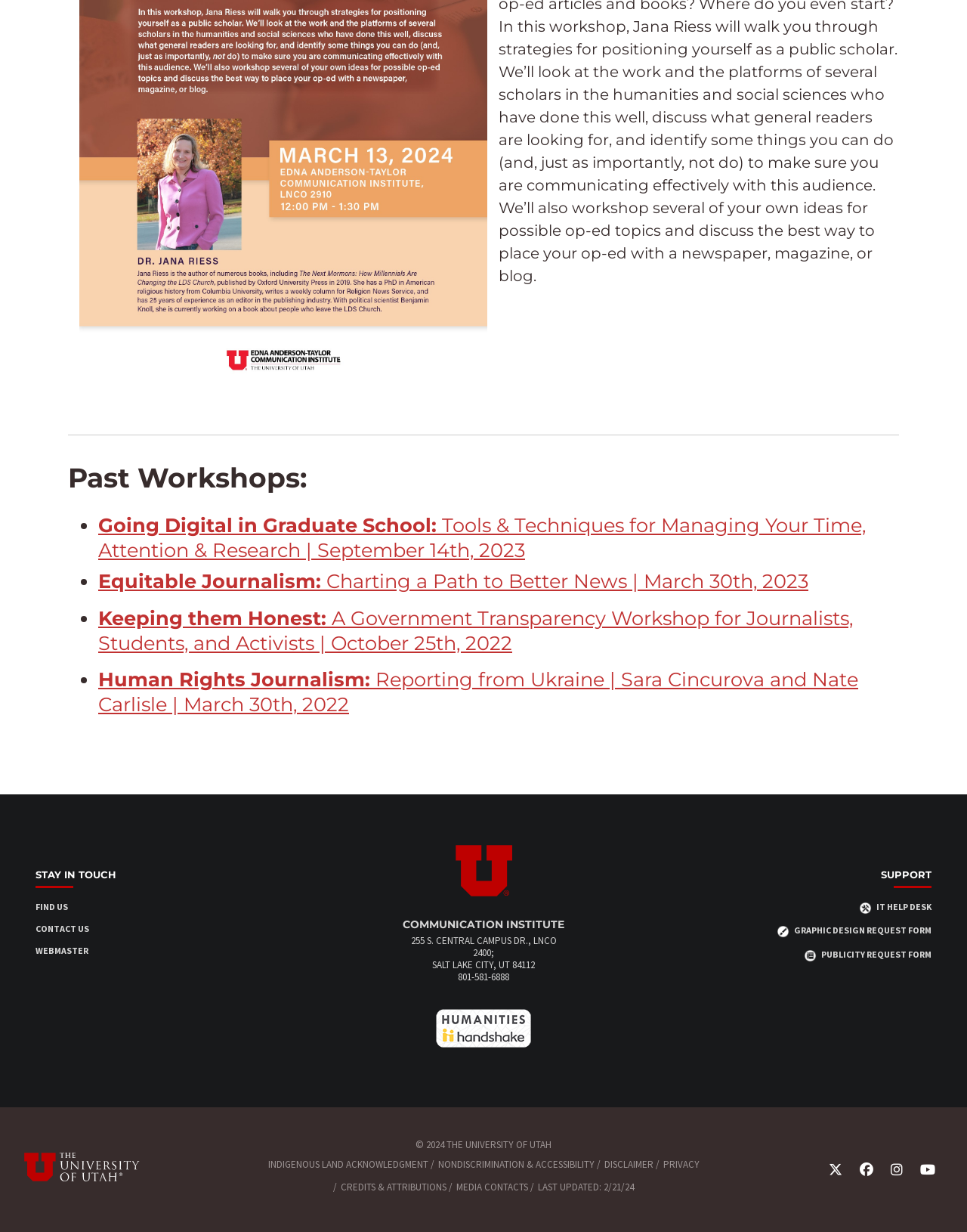Please specify the bounding box coordinates of the clickable region to carry out the following instruction: "Click on 'Going Digital in Graduate School: Tools & Techniques for Managing Your Time, Attention & Research | September 14th, 2023'". The coordinates should be four float numbers between 0 and 1, in the format [left, top, right, bottom].

[0.102, 0.417, 0.895, 0.456]